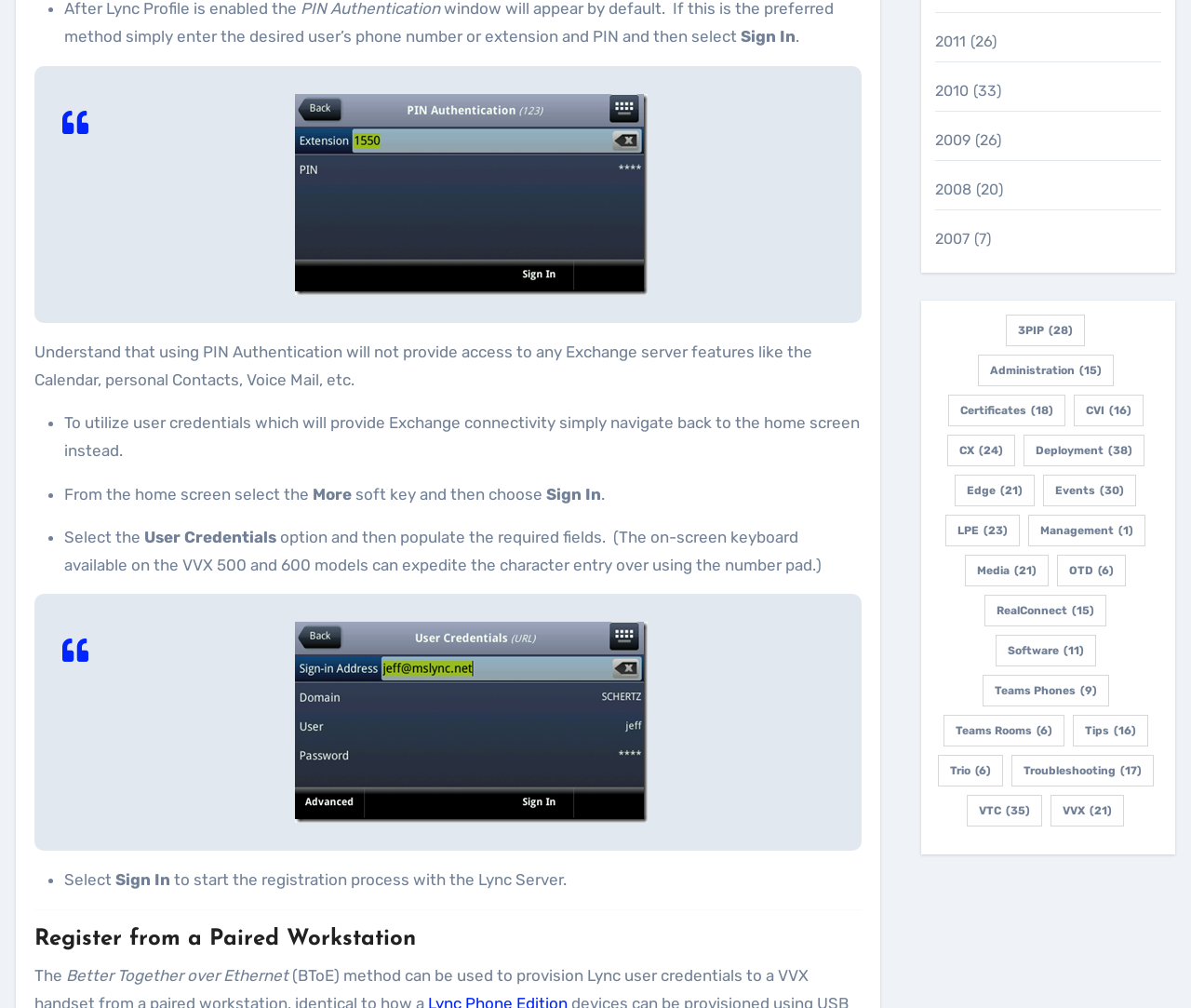Please identify the bounding box coordinates of the element's region that needs to be clicked to fulfill the following instruction: "Click on the 'Sign In' button to start the registration process". The bounding box coordinates should consist of four float numbers between 0 and 1, i.e., [left, top, right, bottom].

[0.097, 0.864, 0.143, 0.882]